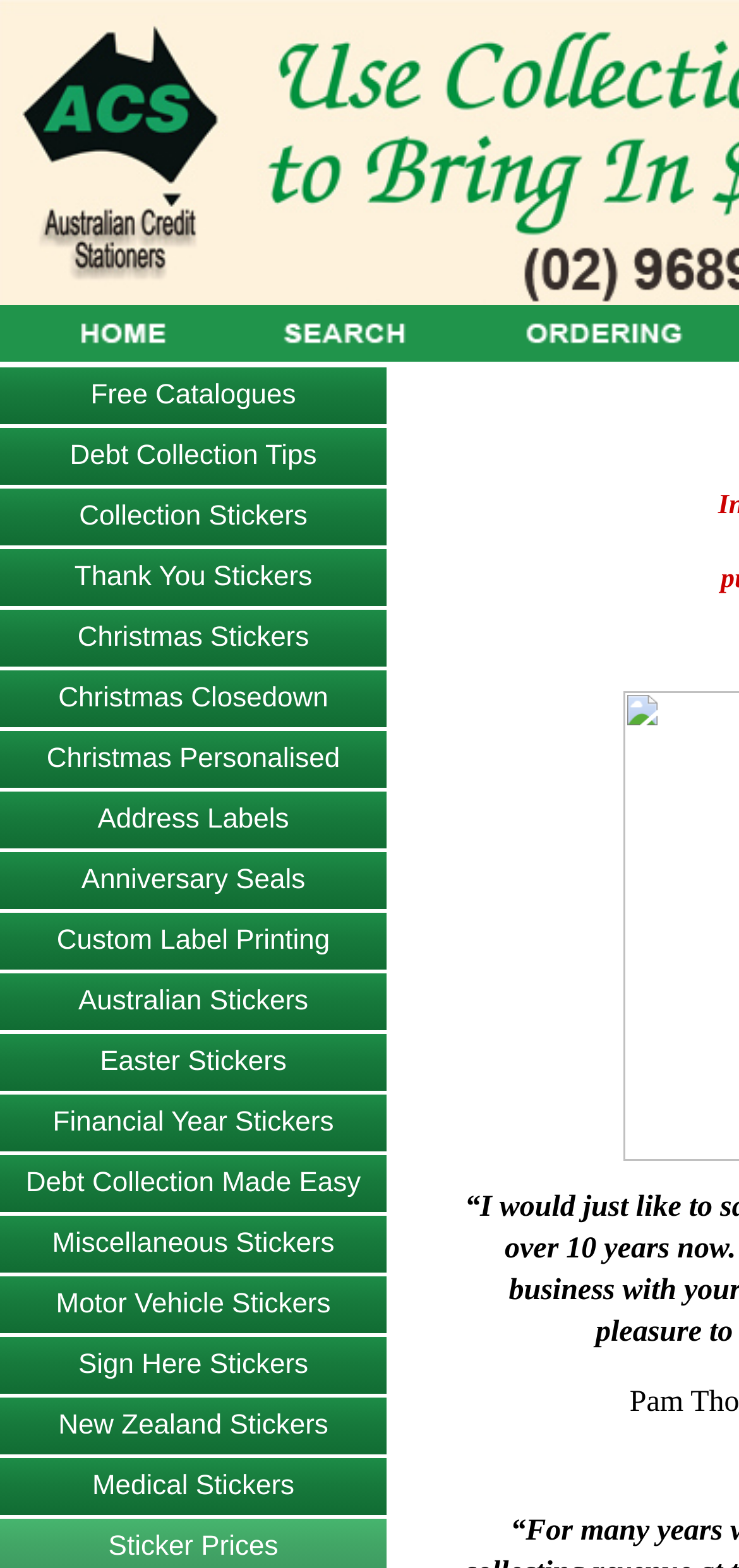Specify the bounding box coordinates of the element's area that should be clicked to execute the given instruction: "Order collection stickers". The coordinates should be four float numbers between 0 and 1, i.e., [left, top, right, bottom].

[0.107, 0.32, 0.416, 0.339]